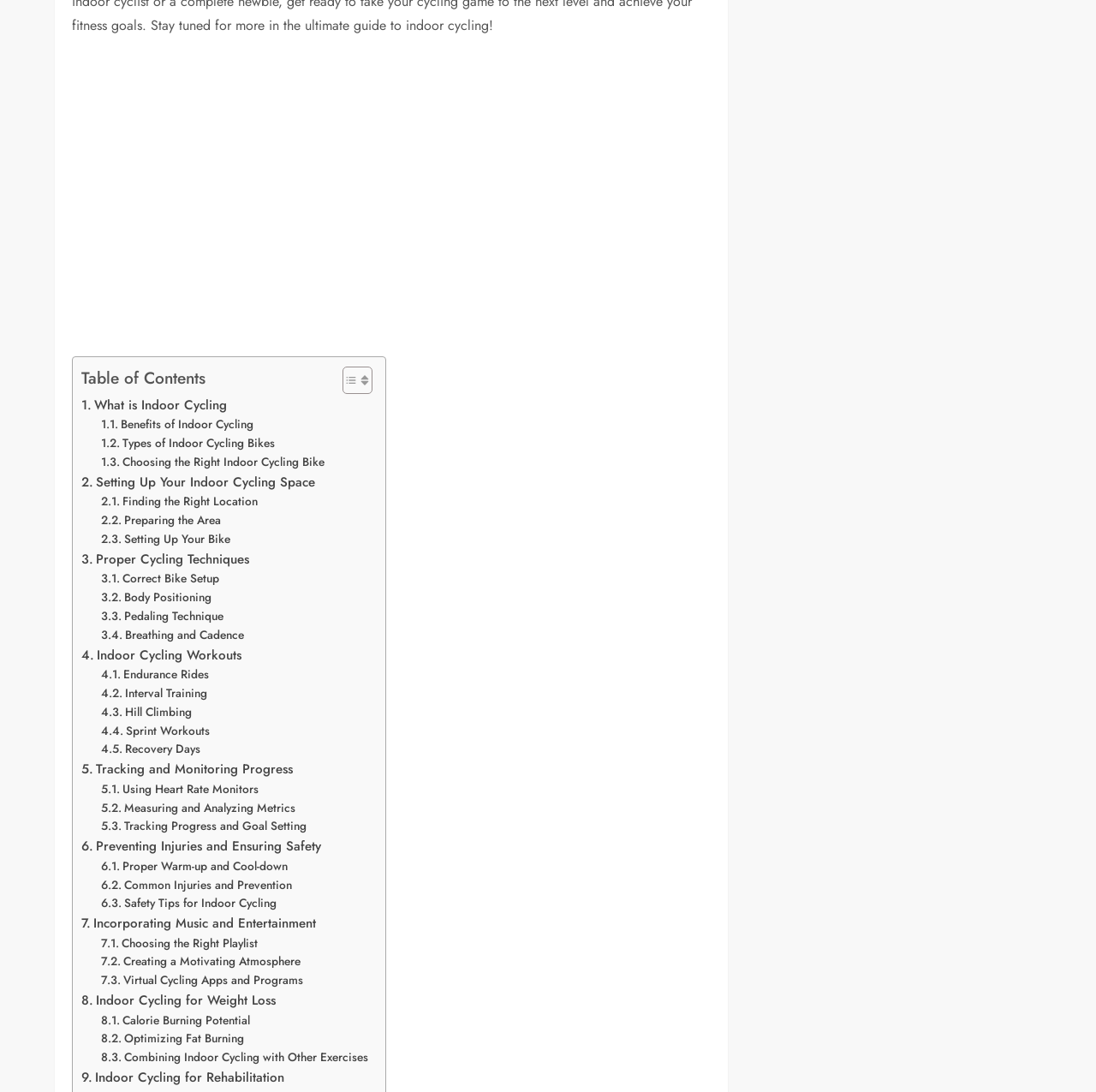Please locate the bounding box coordinates of the element that needs to be clicked to achieve the following instruction: "Explore 'Indoor Cycling for Weight Loss'". The coordinates should be four float numbers between 0 and 1, i.e., [left, top, right, bottom].

[0.074, 0.907, 0.252, 0.926]